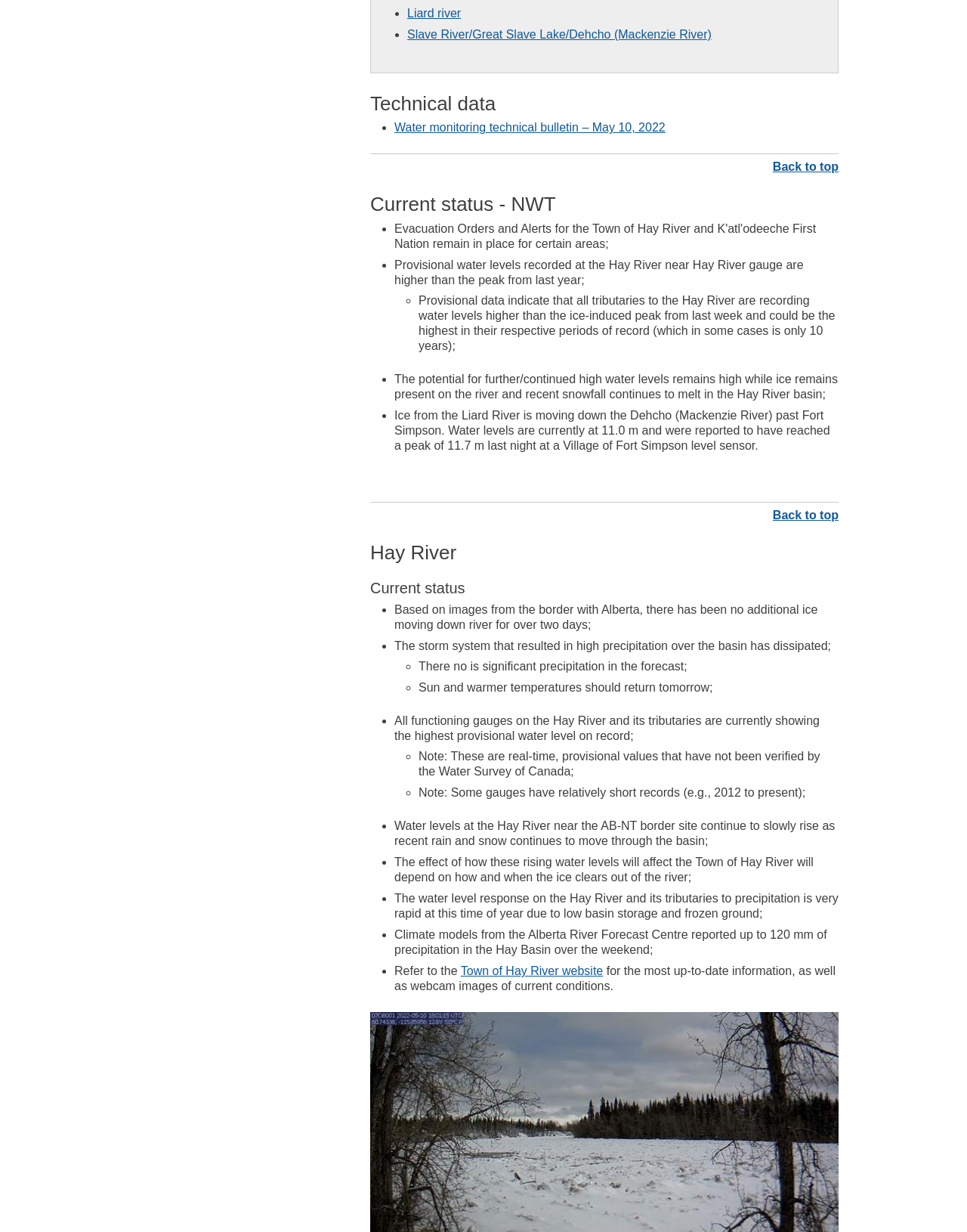Extract the bounding box coordinates for the described element: "Town of Hay River website". The coordinates should be represented as four float numbers between 0 and 1: [left, top, right, bottom].

[0.476, 0.783, 0.624, 0.793]